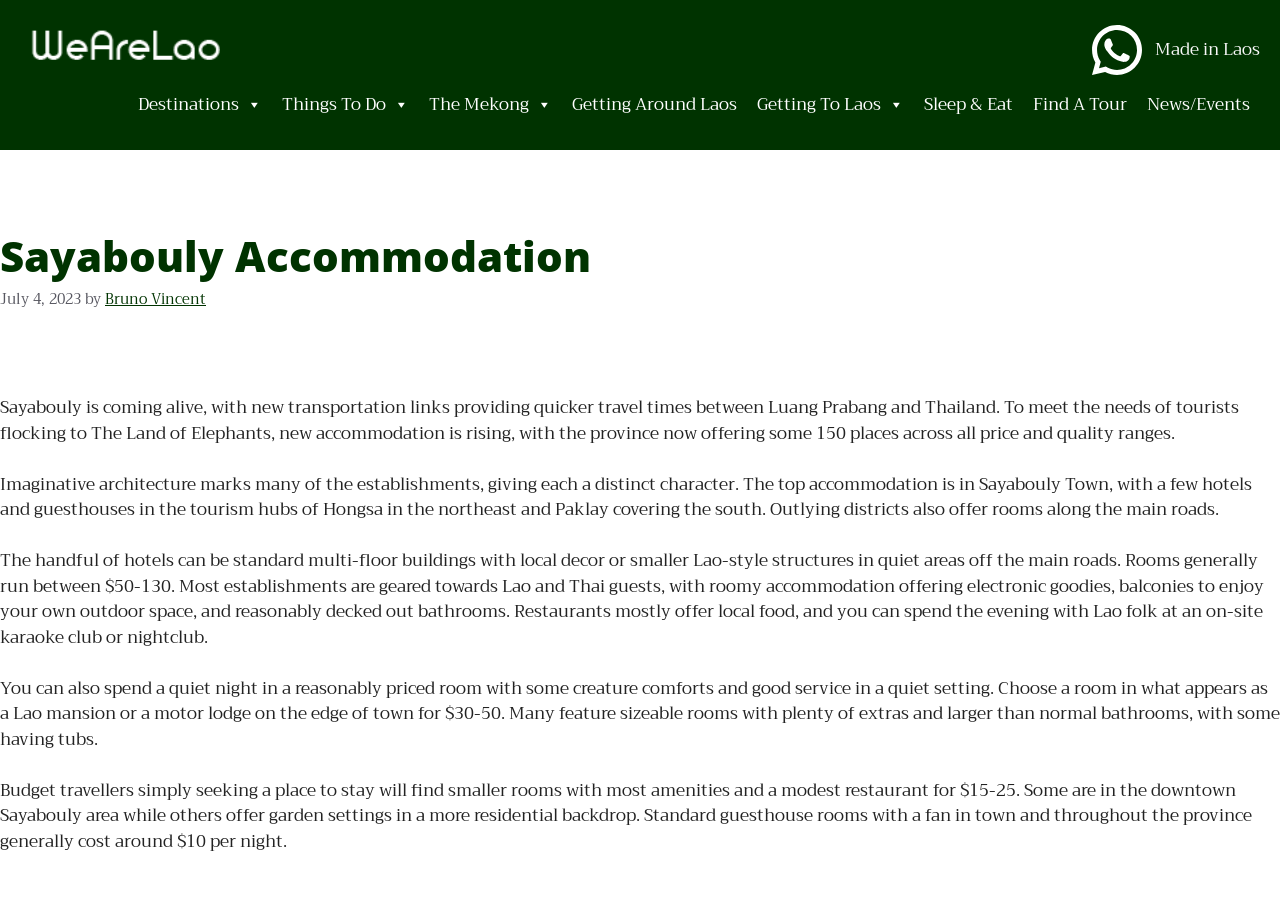Please find the bounding box coordinates of the element's region to be clicked to carry out this instruction: "Check out Getting Around Laos".

[0.439, 0.088, 0.584, 0.142]